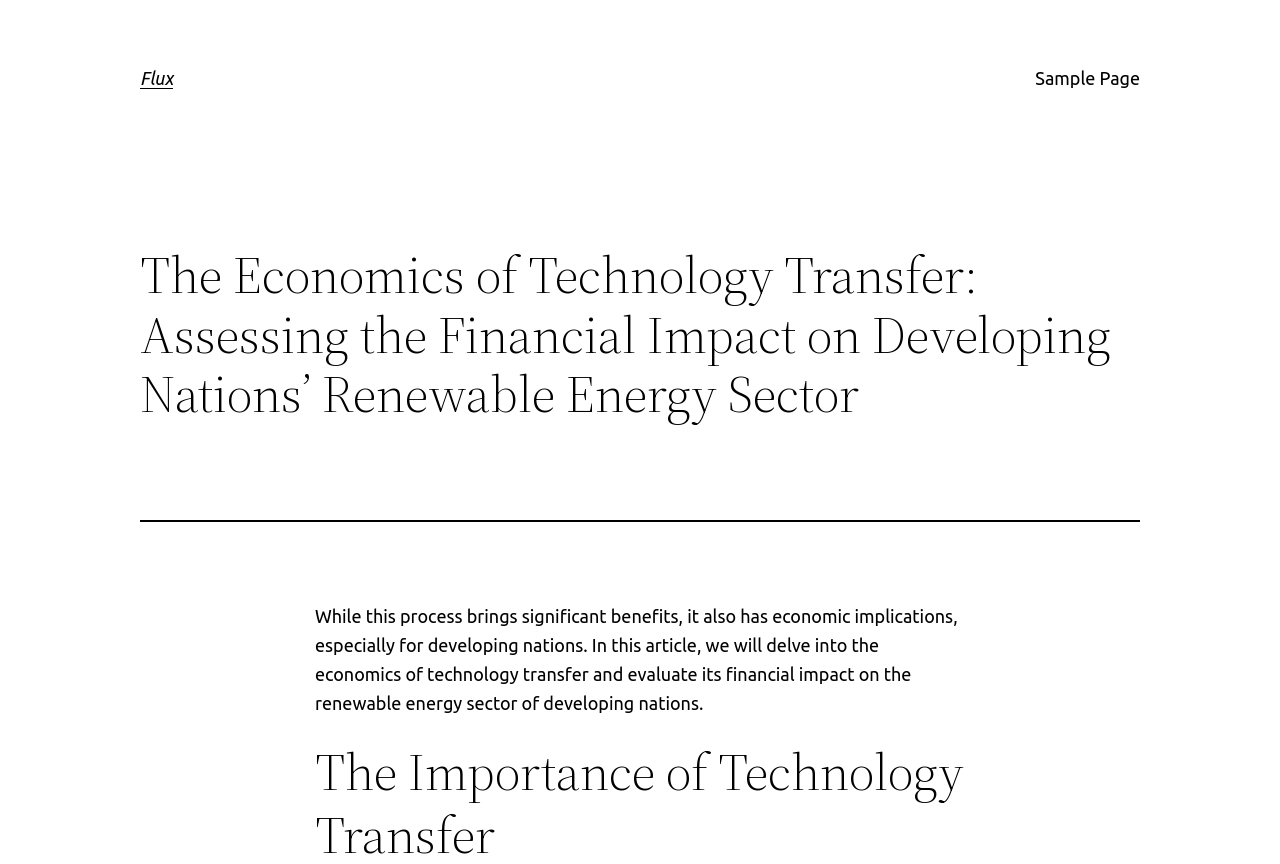Give a succinct answer to this question in a single word or phrase: 
What is the tone of the article?

Informative